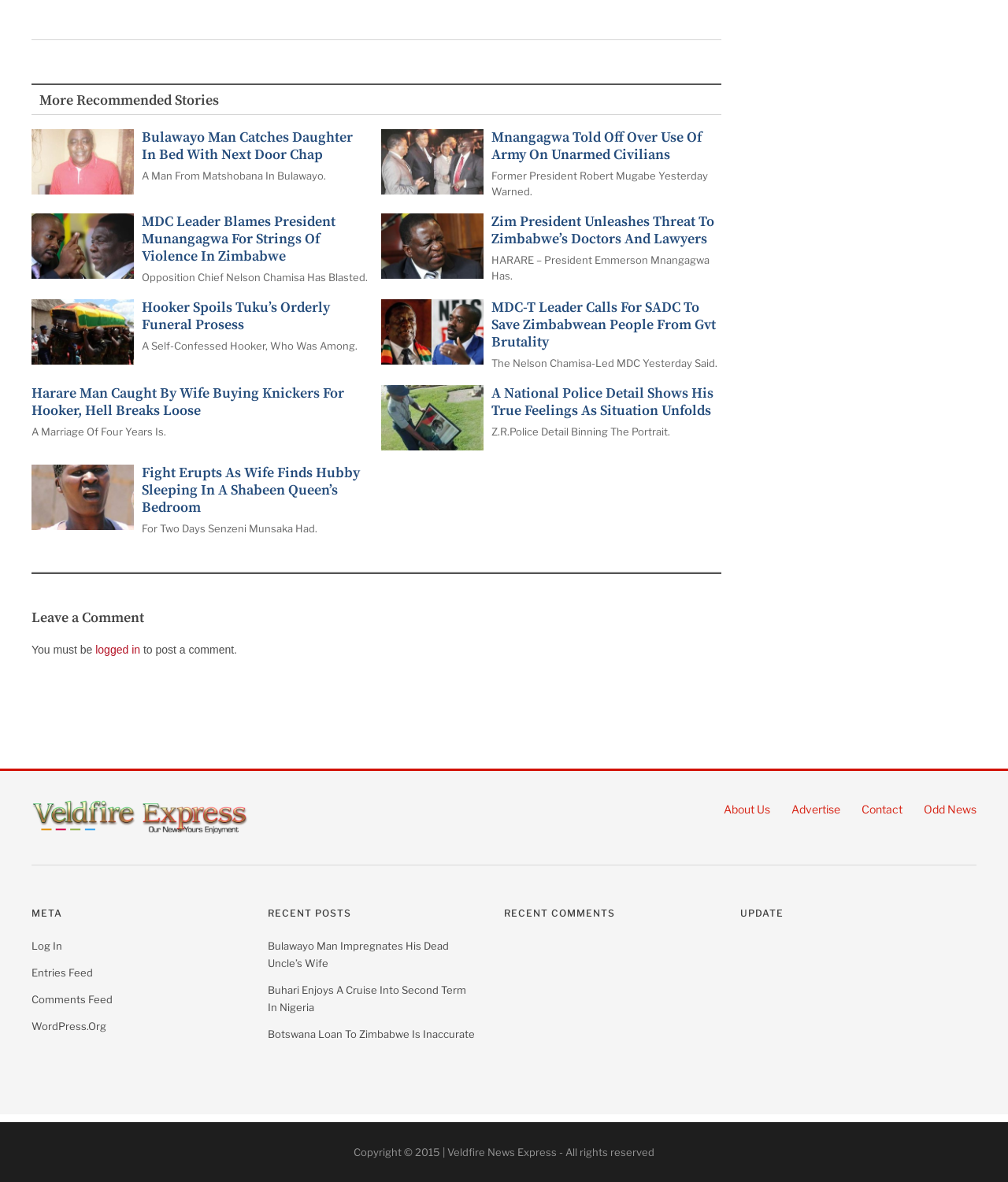What type of news does this webpage focus on?
From the details in the image, provide a complete and detailed answer to the question.

The webpage has a link 'Odd News' at the bottom, and the news titles and content seem to be unusual or sensational, such as 'Bulawayo Man Impregnates His Dead Uncle’s Wife' and 'Hooker Spoils Tuku’s Orderly Funeral Process'. This suggests that this webpage focuses on odd or unusual news.